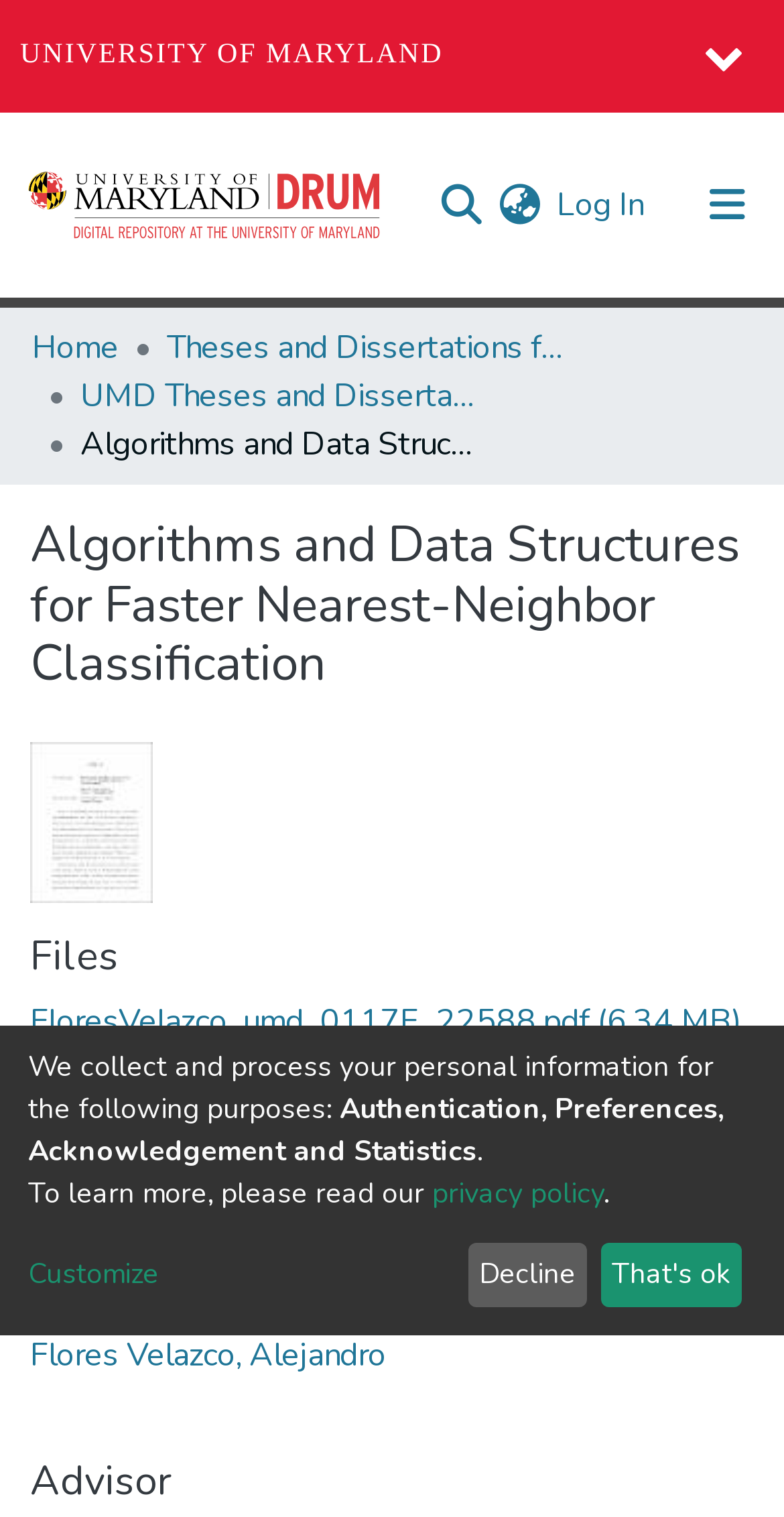What is the name of the university? Analyze the screenshot and reply with just one word or a short phrase.

University of Maryland